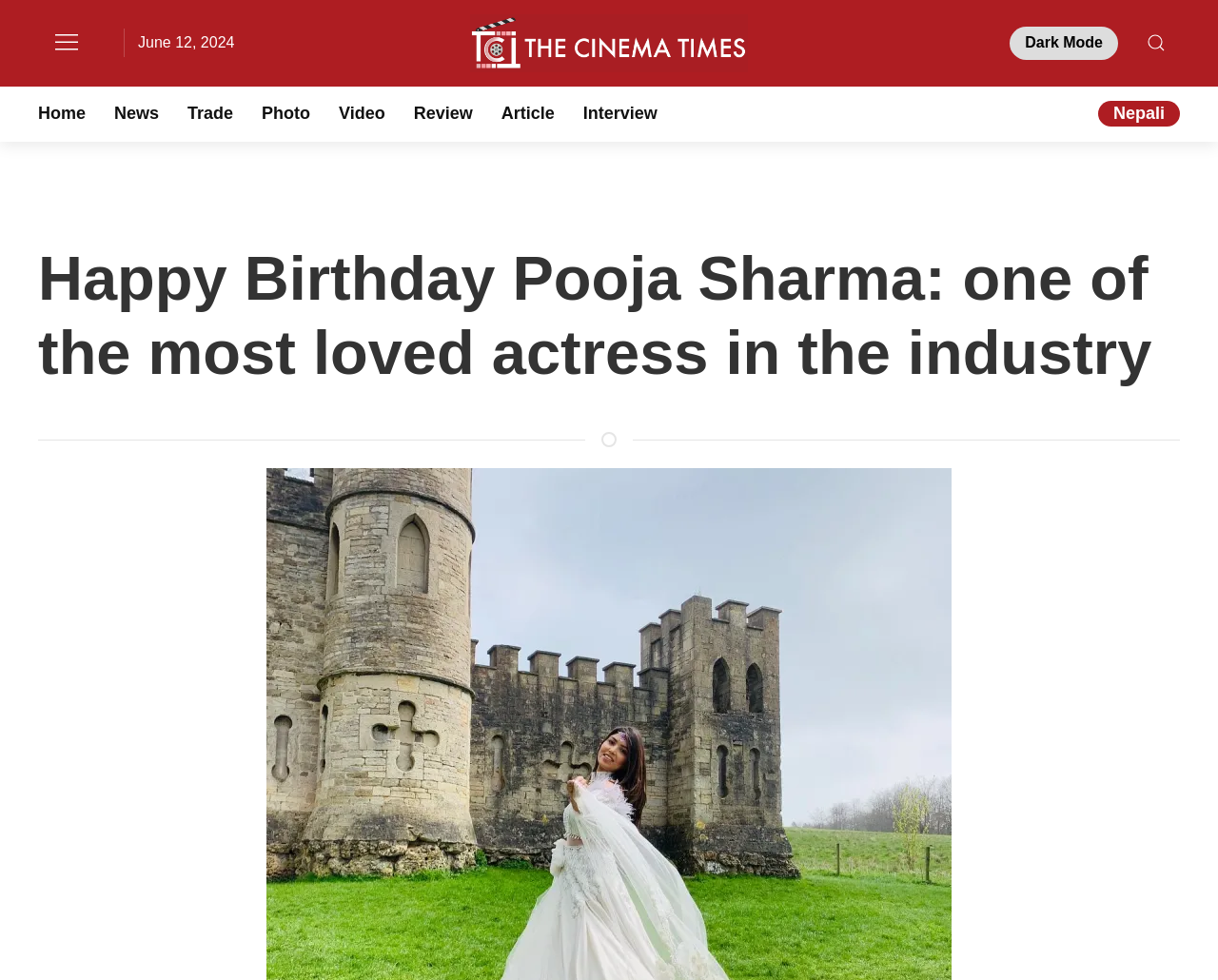Please pinpoint the bounding box coordinates for the region I should click to adhere to this instruction: "Click the logo".

[0.386, 0.035, 0.614, 0.051]